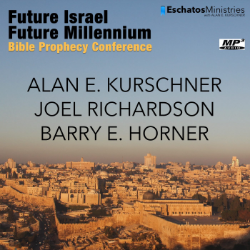Illustrate the image with a detailed and descriptive caption.

The image promotes the "Future Israel Future Millennium Bible Prophecy Conference," featuring three prominent speakers: Alan E. Kurschner, Joel Richardson, and Barry E. Horner. The background displays a scenic view of a cityscape, likely representing a significant location relevant to the themes of the conference, such as Jerusalem. The logo for Eschaton Ministries is present, signifying the organization hosting the event. The inclusion of the term "Bible Prophecy Conference" highlights the focus on theological discussions regarding future prophetic interpretations, particularly concerning Israel and the millennium.